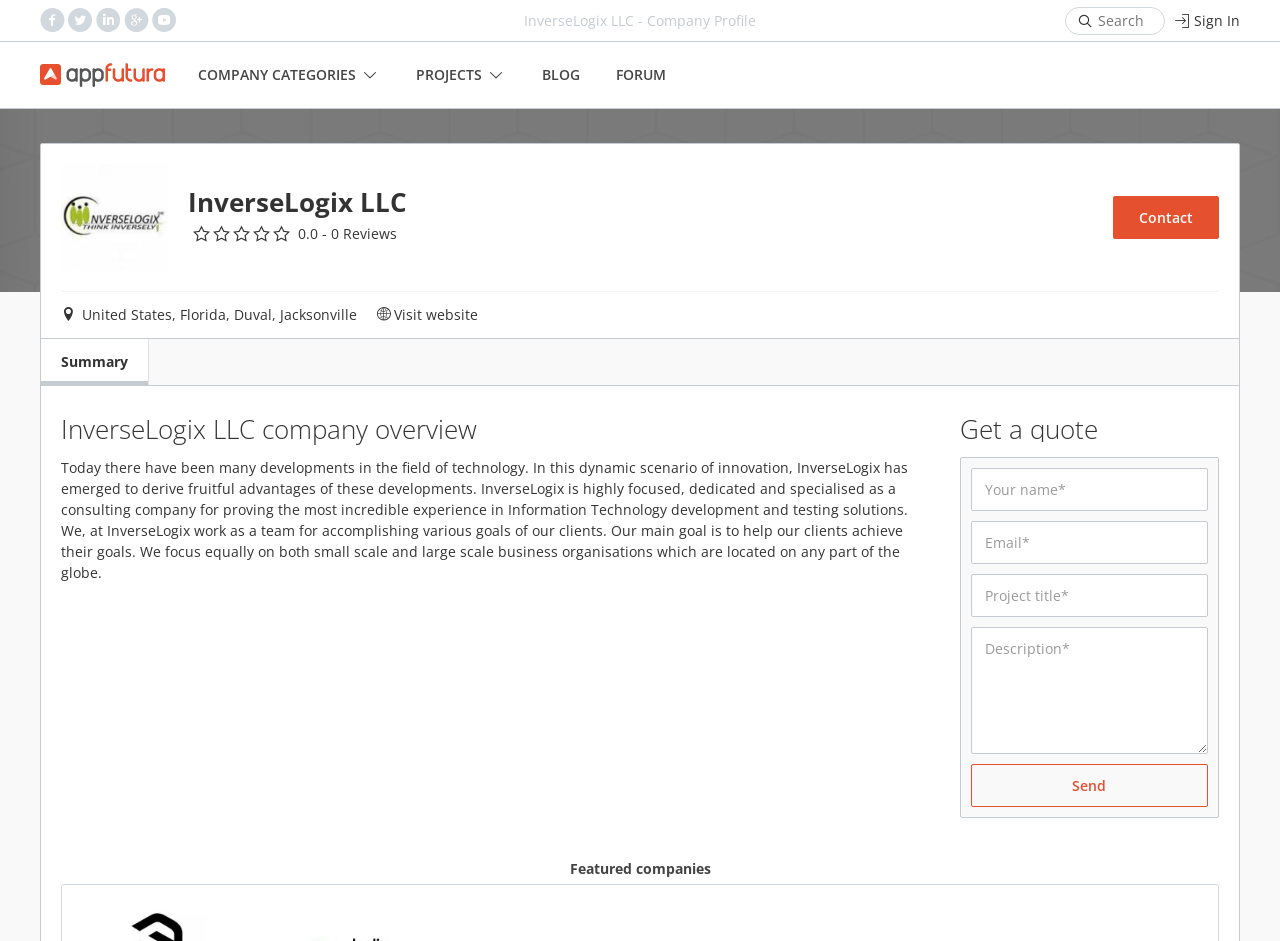Please find and report the bounding box coordinates of the element to click in order to perform the following action: "Get a quote from the company". The coordinates should be expressed as four float numbers between 0 and 1, in the format [left, top, right, bottom].

[0.75, 0.442, 0.857, 0.47]